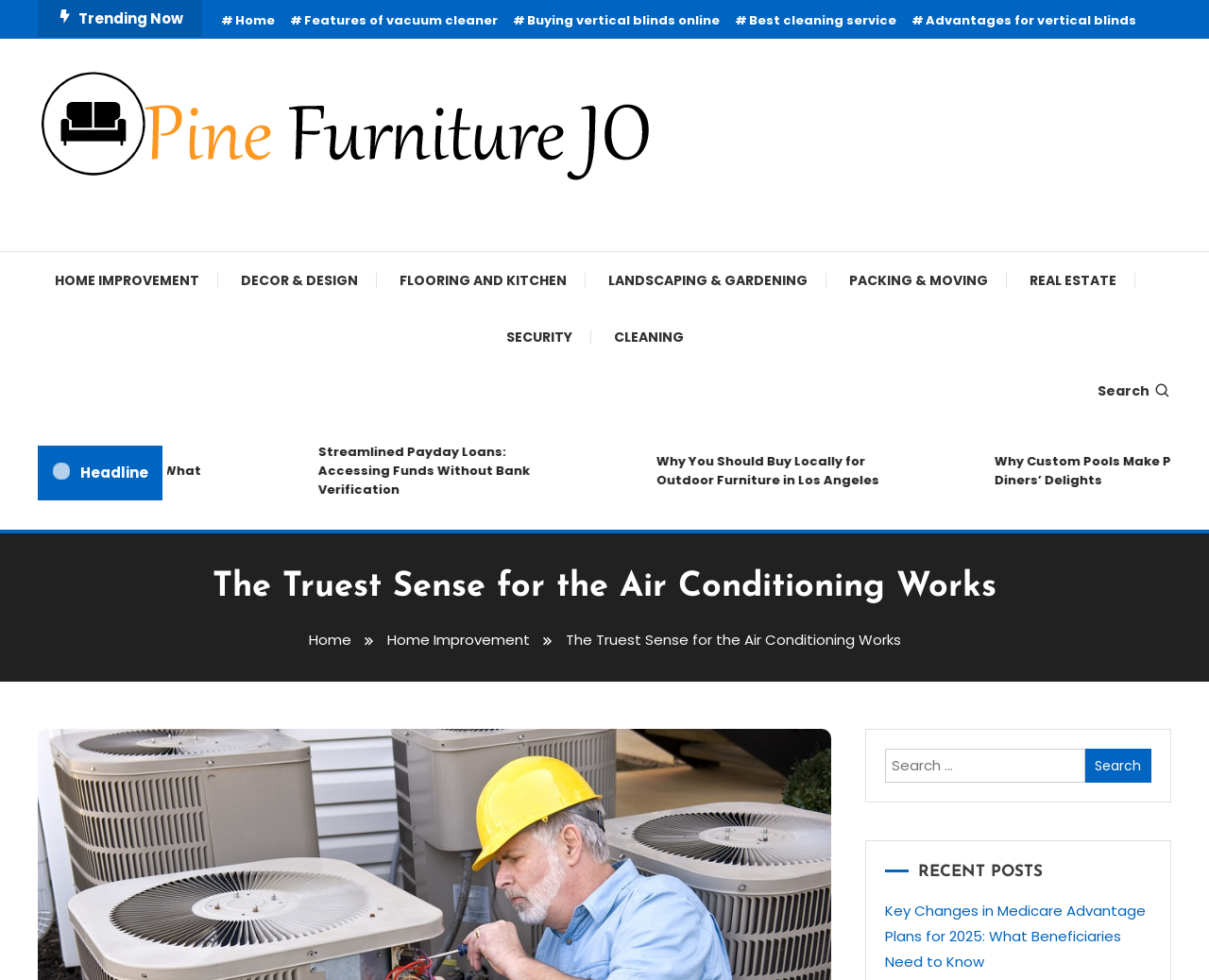Answer the following query concisely with a single word or phrase:
What is the category of the article?

Home Improvement